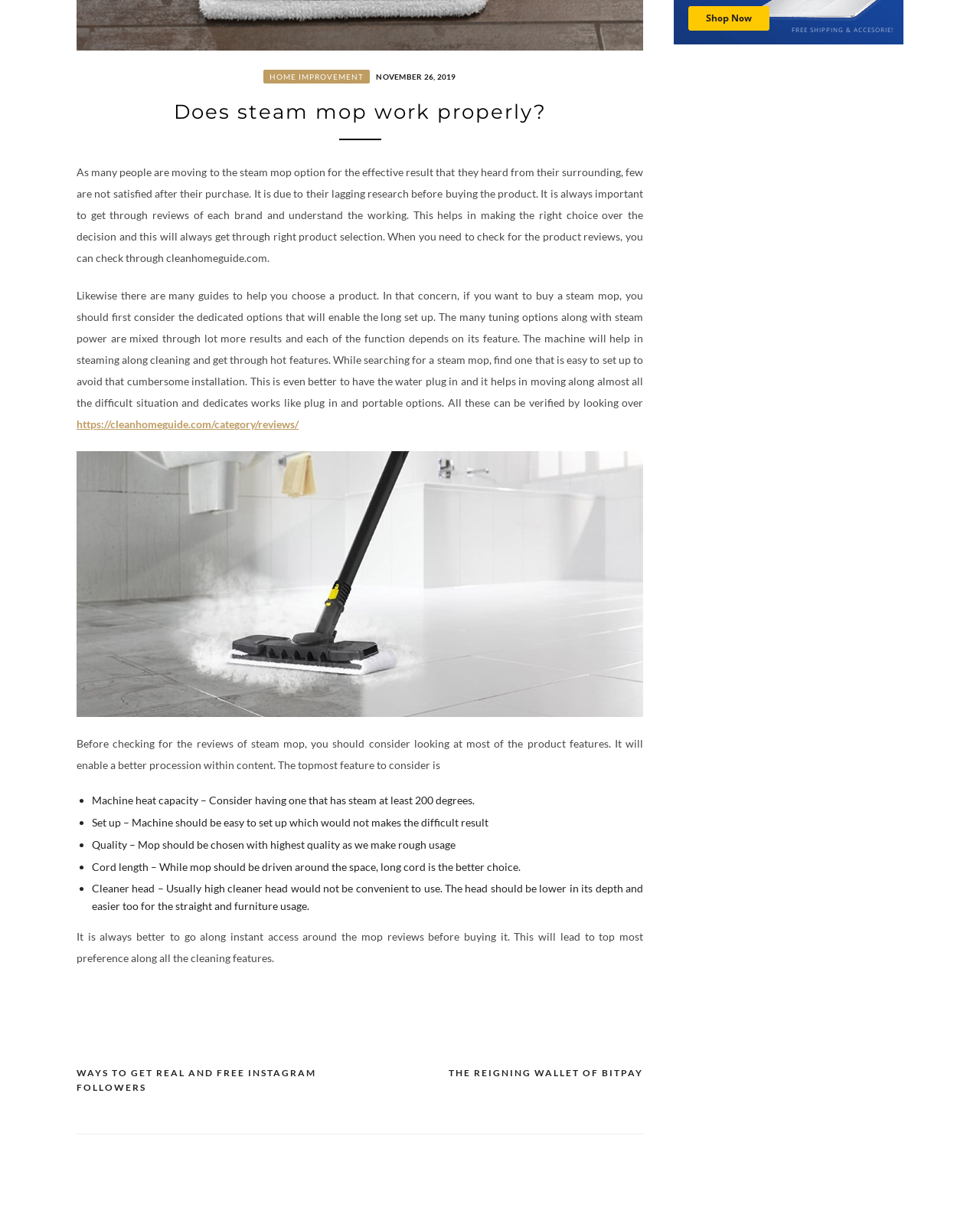Please determine the bounding box coordinates for the UI element described here. Use the format (top-left x, top-left y, bottom-right x, bottom-right y) with values bounded between 0 and 1: Home improvement

[0.269, 0.057, 0.378, 0.068]